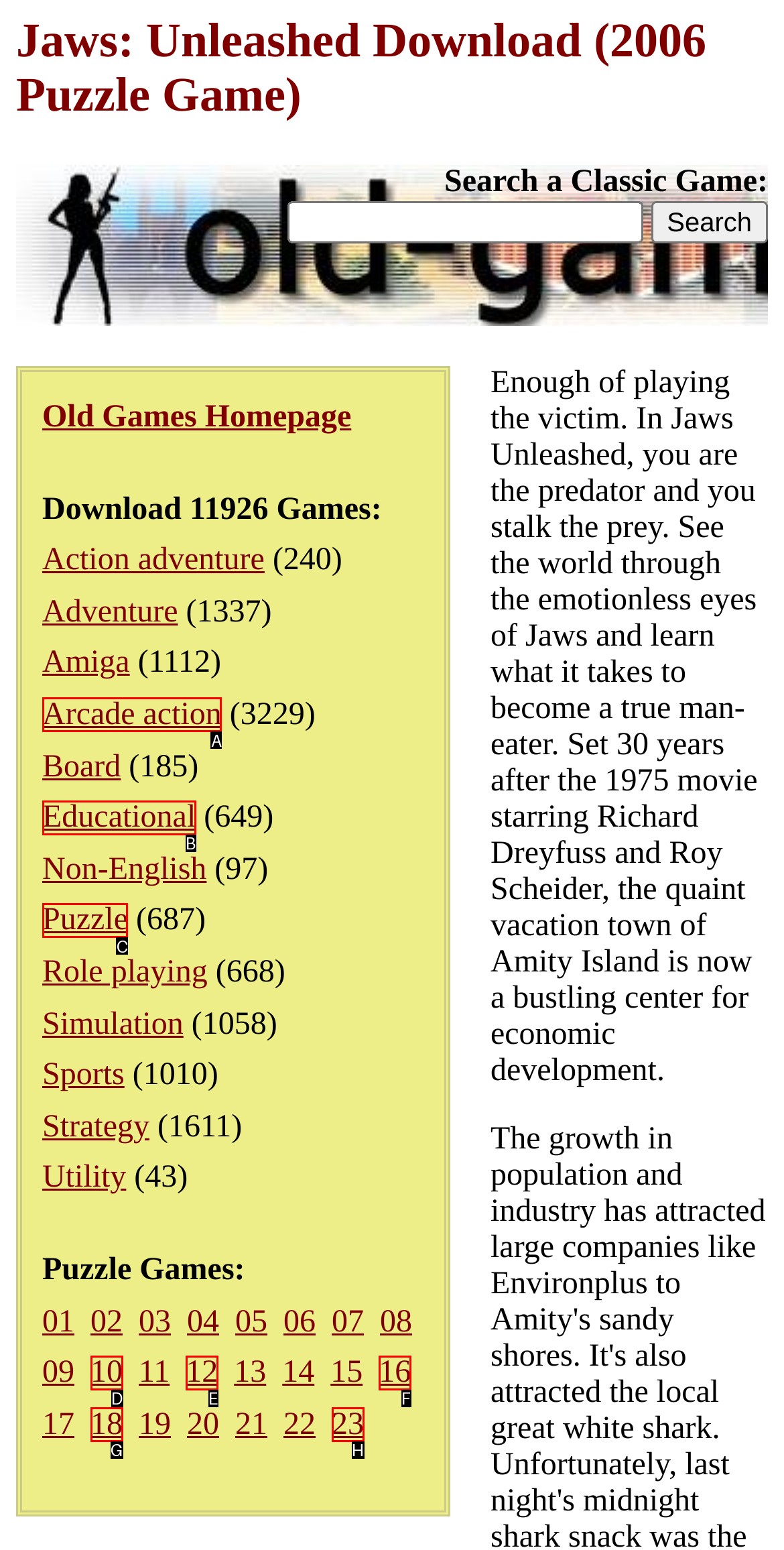Which letter corresponds to the correct option to complete the task: Download Jaws: Unleashed game?
Answer with the letter of the chosen UI element.

C